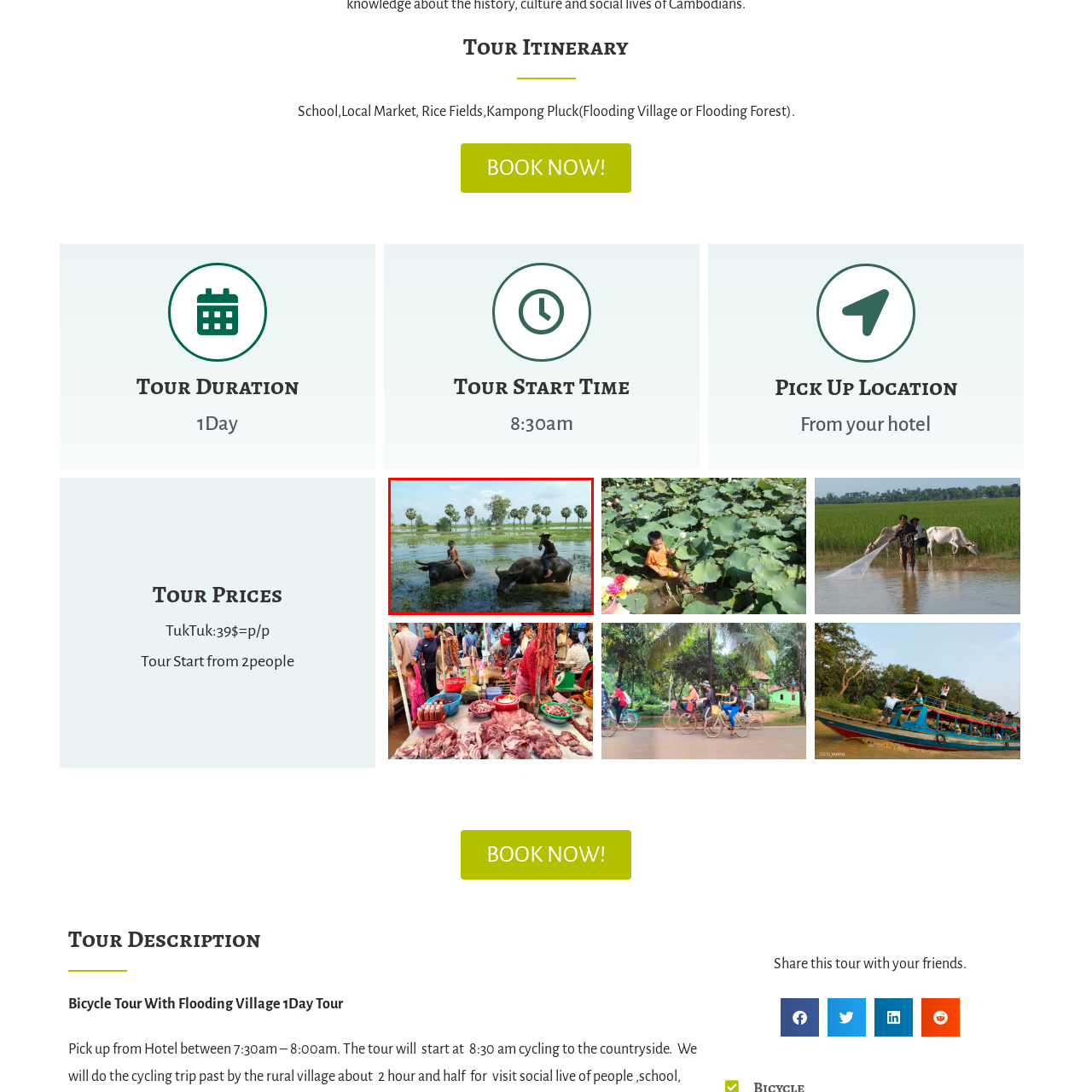Direct your attention to the red-bounded image and answer the question with a single word or phrase:
What type of trees are surrounding the boys?

Palm trees